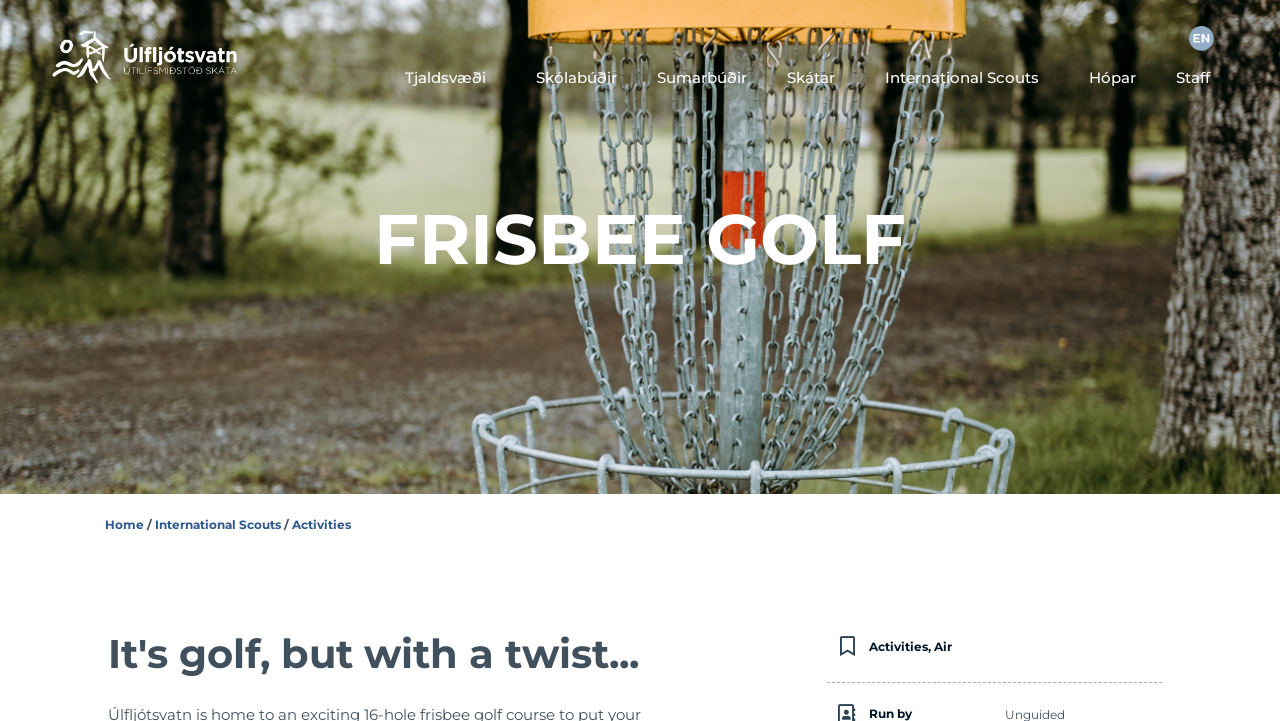What is the second link in the main menu?
Give a comprehensive and detailed explanation for the question.

I looked at the main menu section and found the second link, which is 'Skólabúðir'.